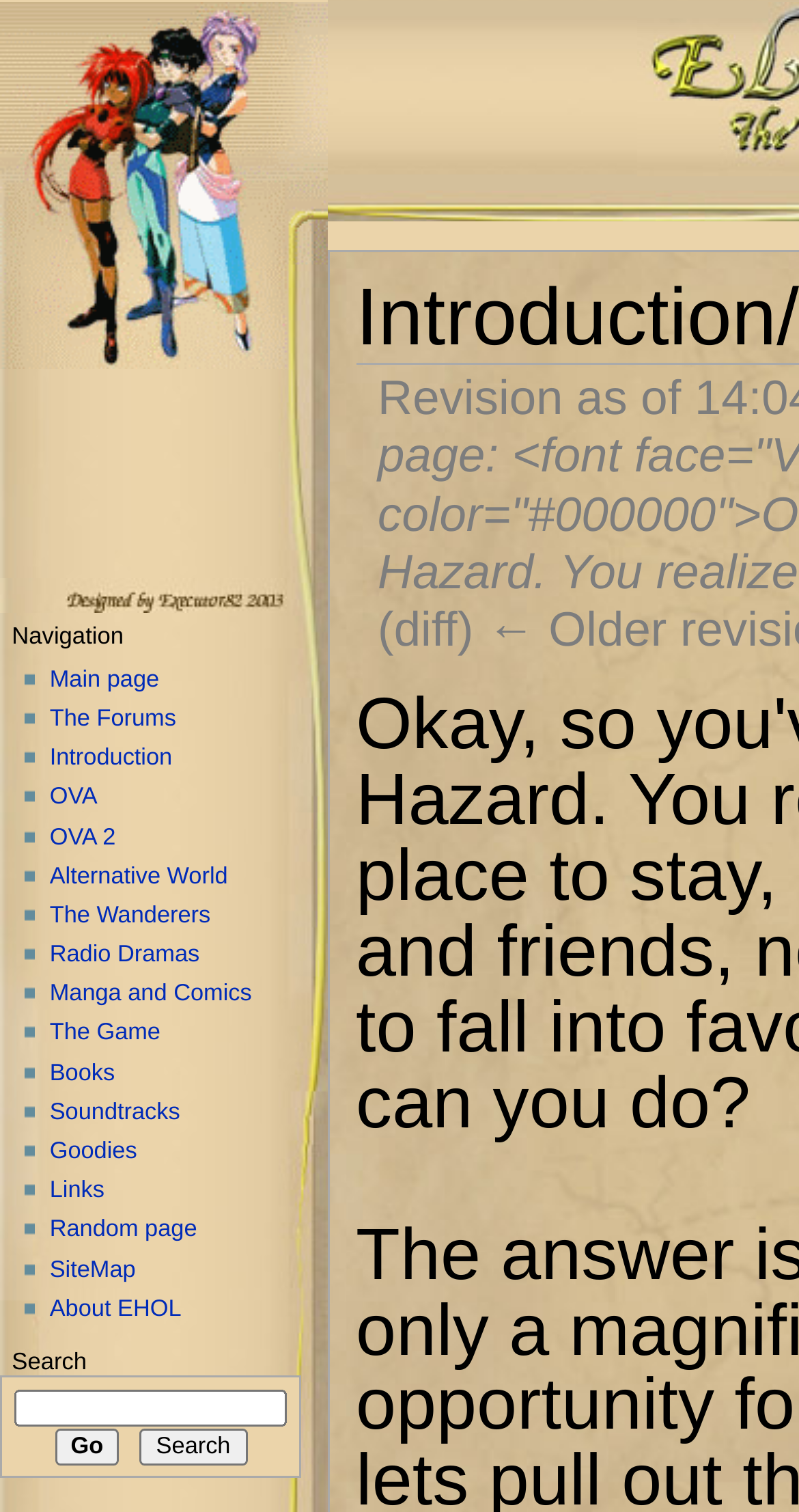What is the main navigation section of the webpage?
From the image, respond using a single word or phrase.

The list of links